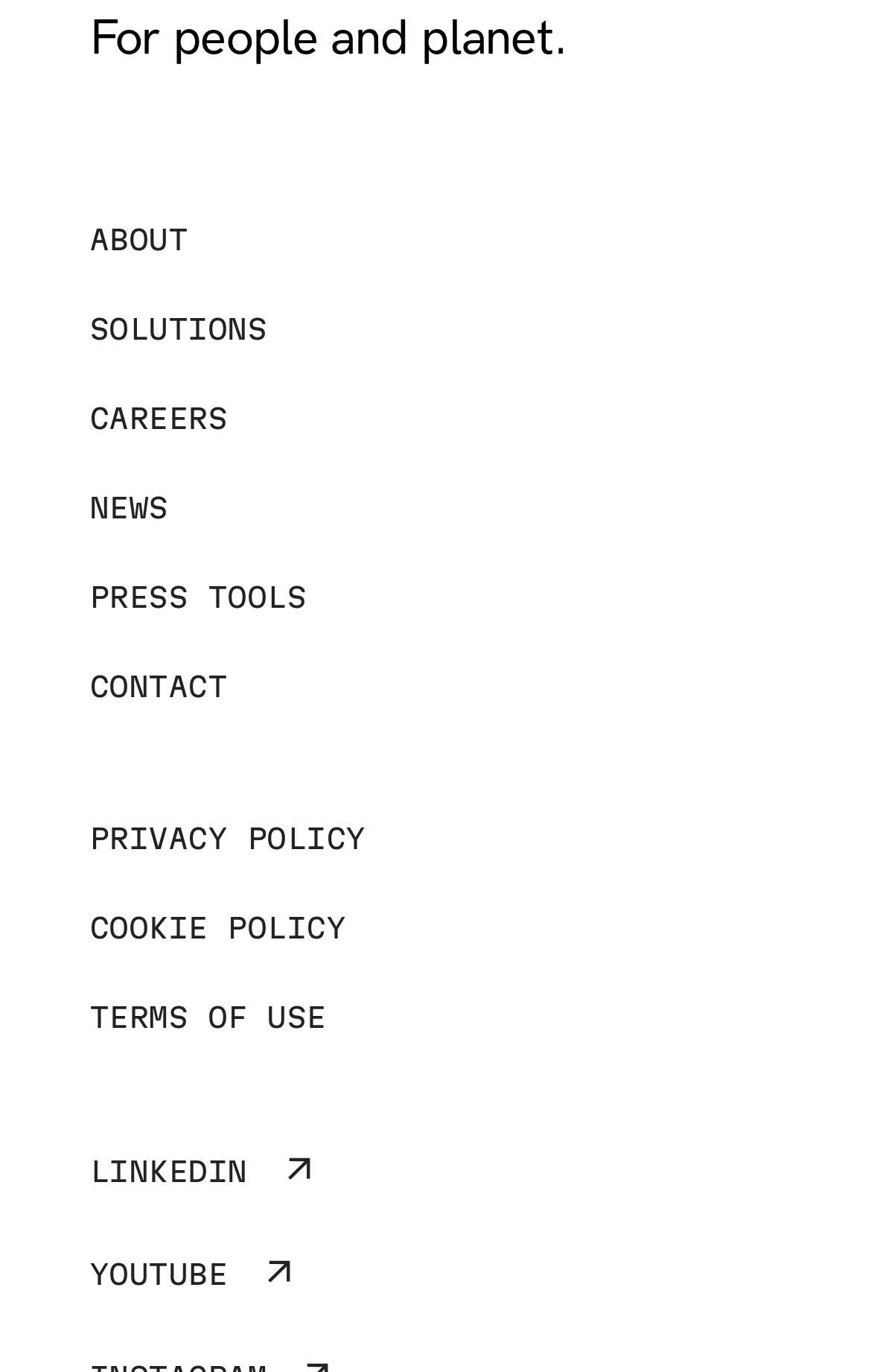Predict the bounding box coordinates of the area that should be clicked to accomplish the following instruction: "Visit the NEWS page". The bounding box coordinates should consist of four float numbers between 0 and 1, i.e., [left, top, right, bottom].

[0.103, 0.338, 0.897, 0.403]